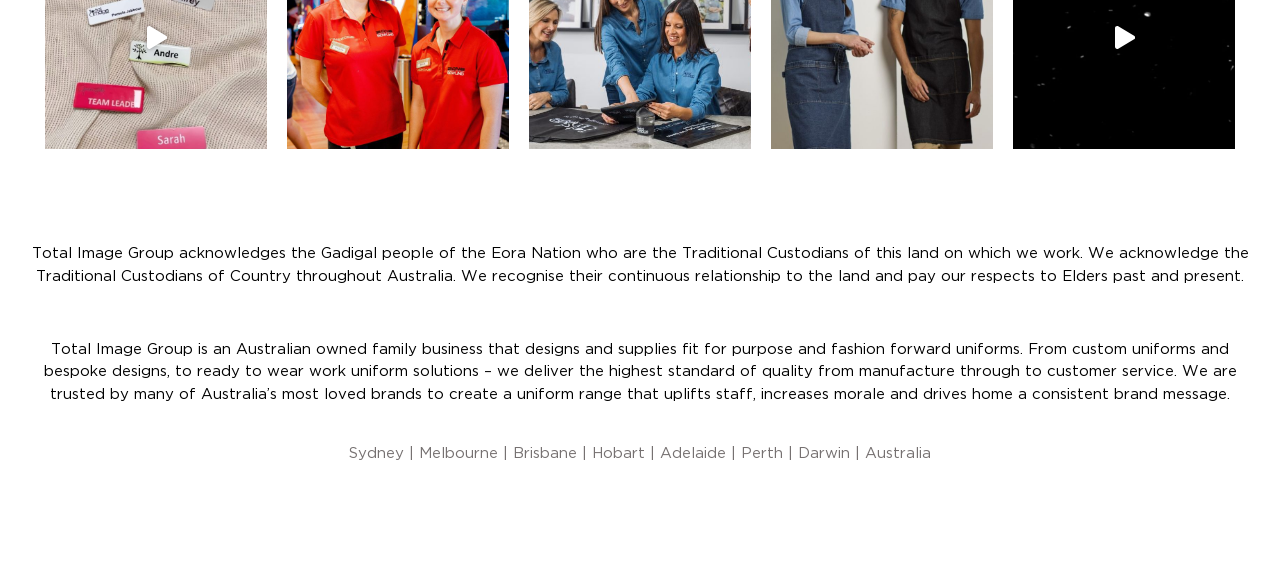Provide your answer in one word or a succinct phrase for the question: 
What is the business type of Total Image Group?

Australian owned family business